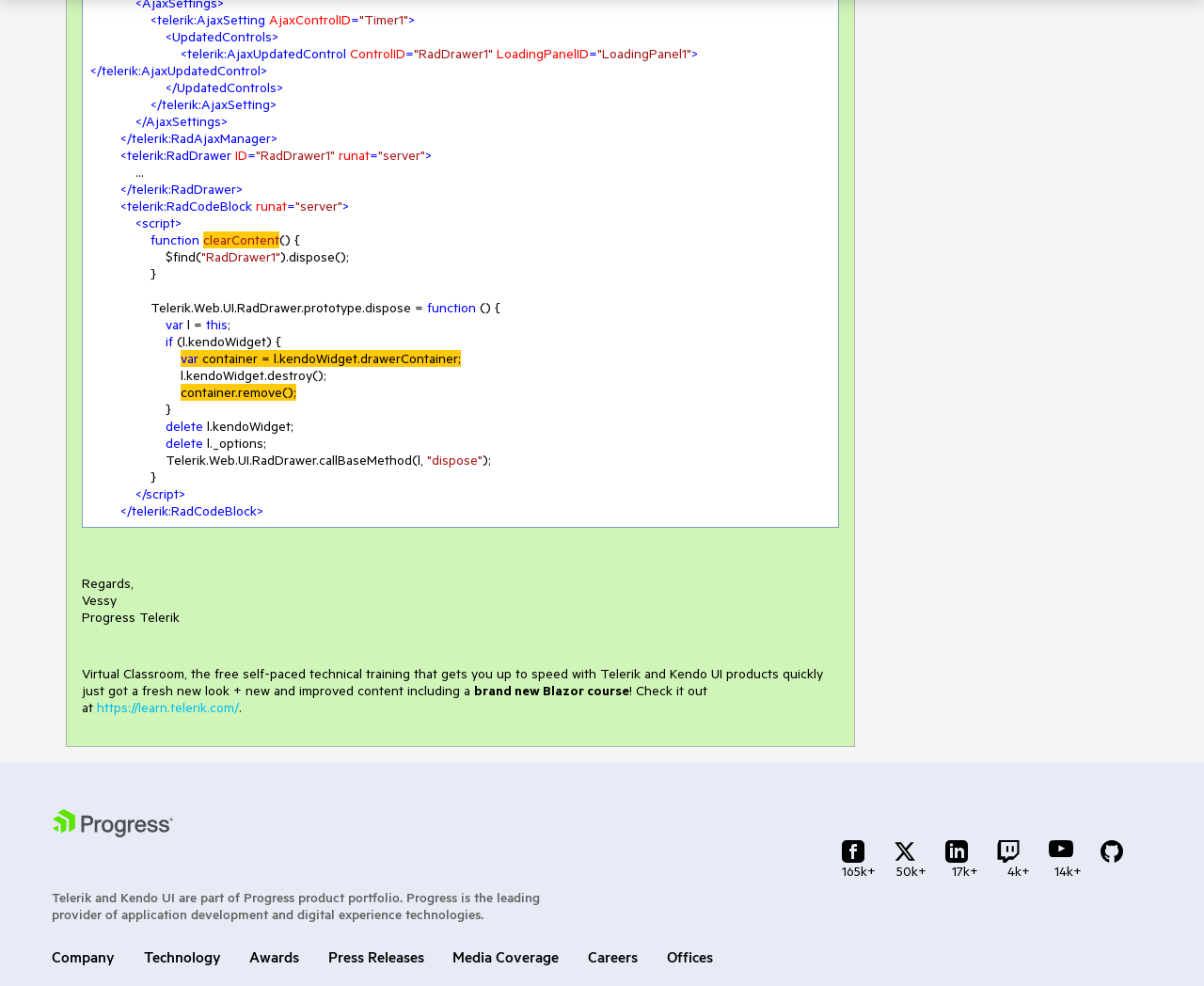Locate the bounding box coordinates of the element that should be clicked to execute the following instruction: "clear the content".

[0.125, 0.235, 0.166, 0.252]